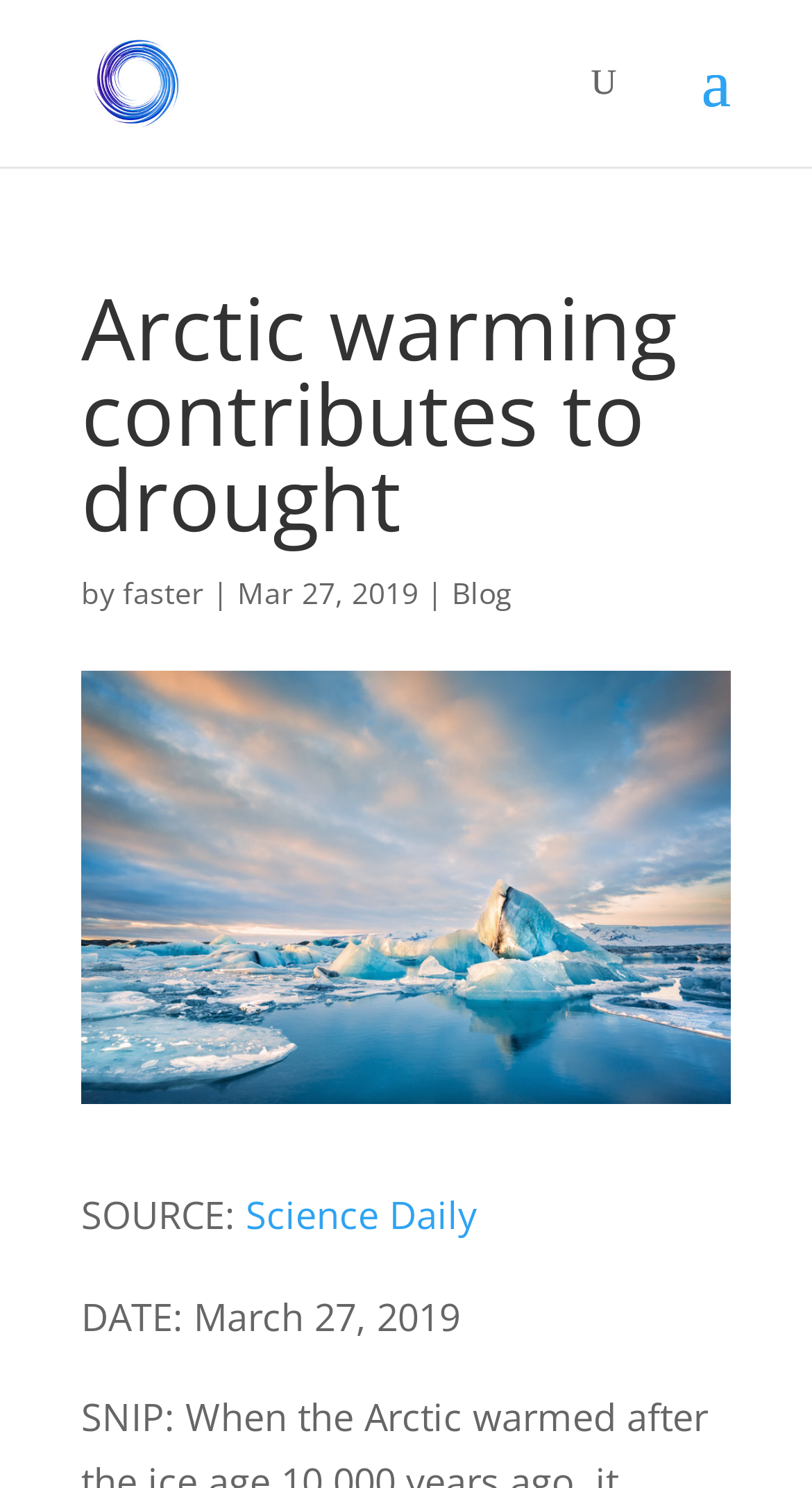What is the name of the website?
Your answer should be a single word or phrase derived from the screenshot.

Faster Than Expected